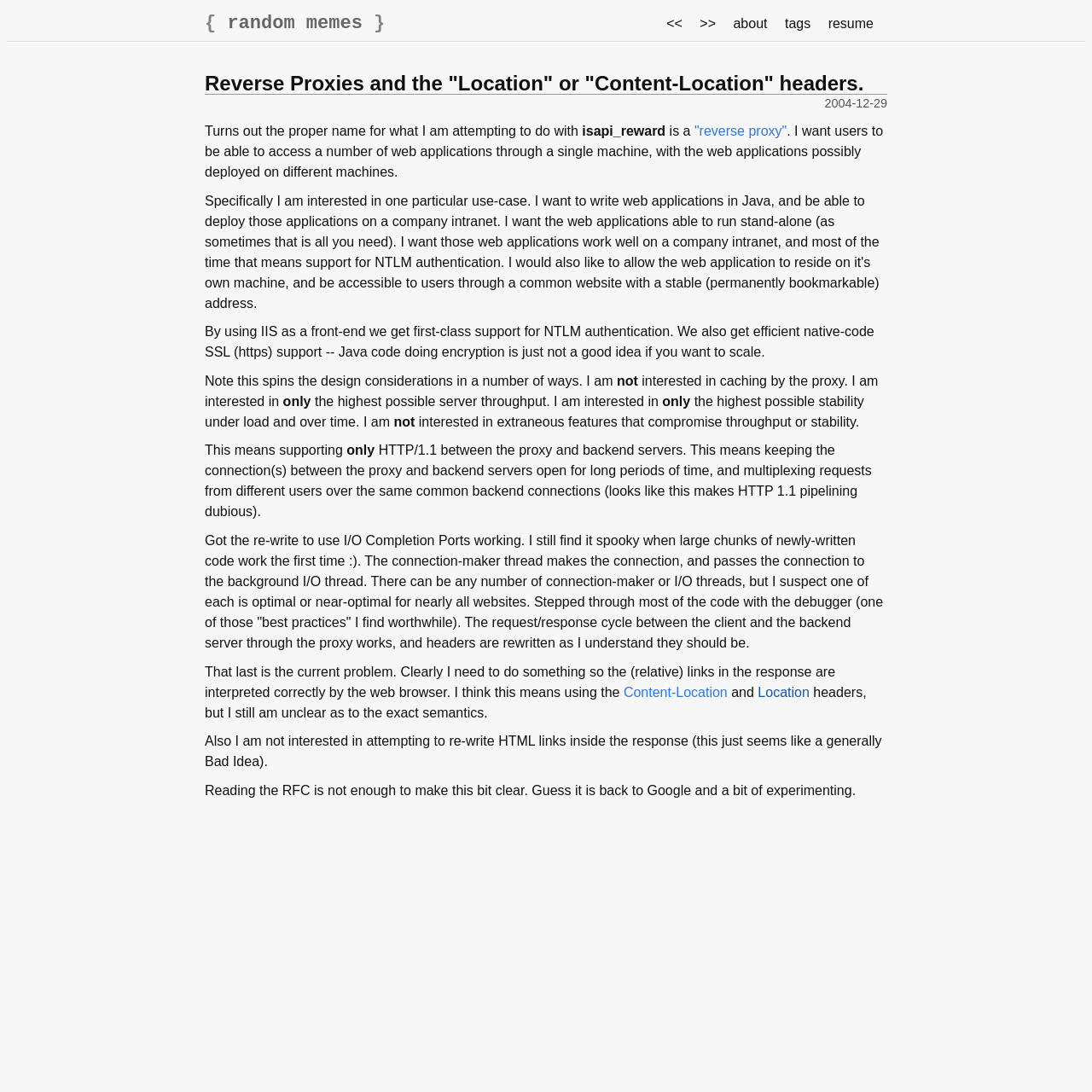Locate the bounding box coordinates of the clickable area to execute the instruction: "Read the article about Hyperactivity in dogs". Provide the coordinates as four float numbers between 0 and 1, represented as [left, top, right, bottom].

None